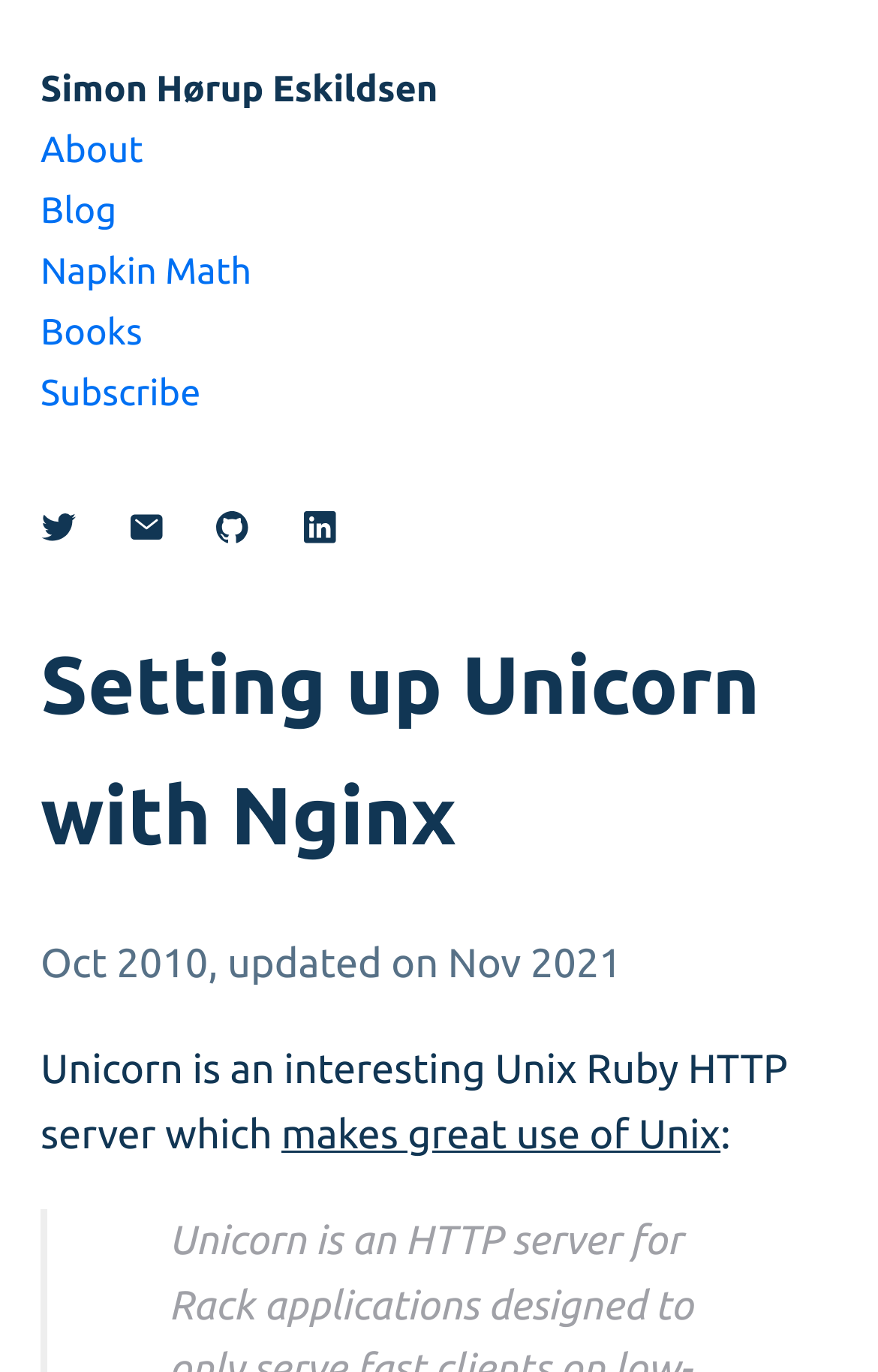What is the topic of the article?
Please answer the question with as much detail and depth as you can.

The topic of the article can be inferred from the main heading, which is 'Setting up Unicorn with Nginx', indicating that the article is about setting up Unicorn with Nginx.